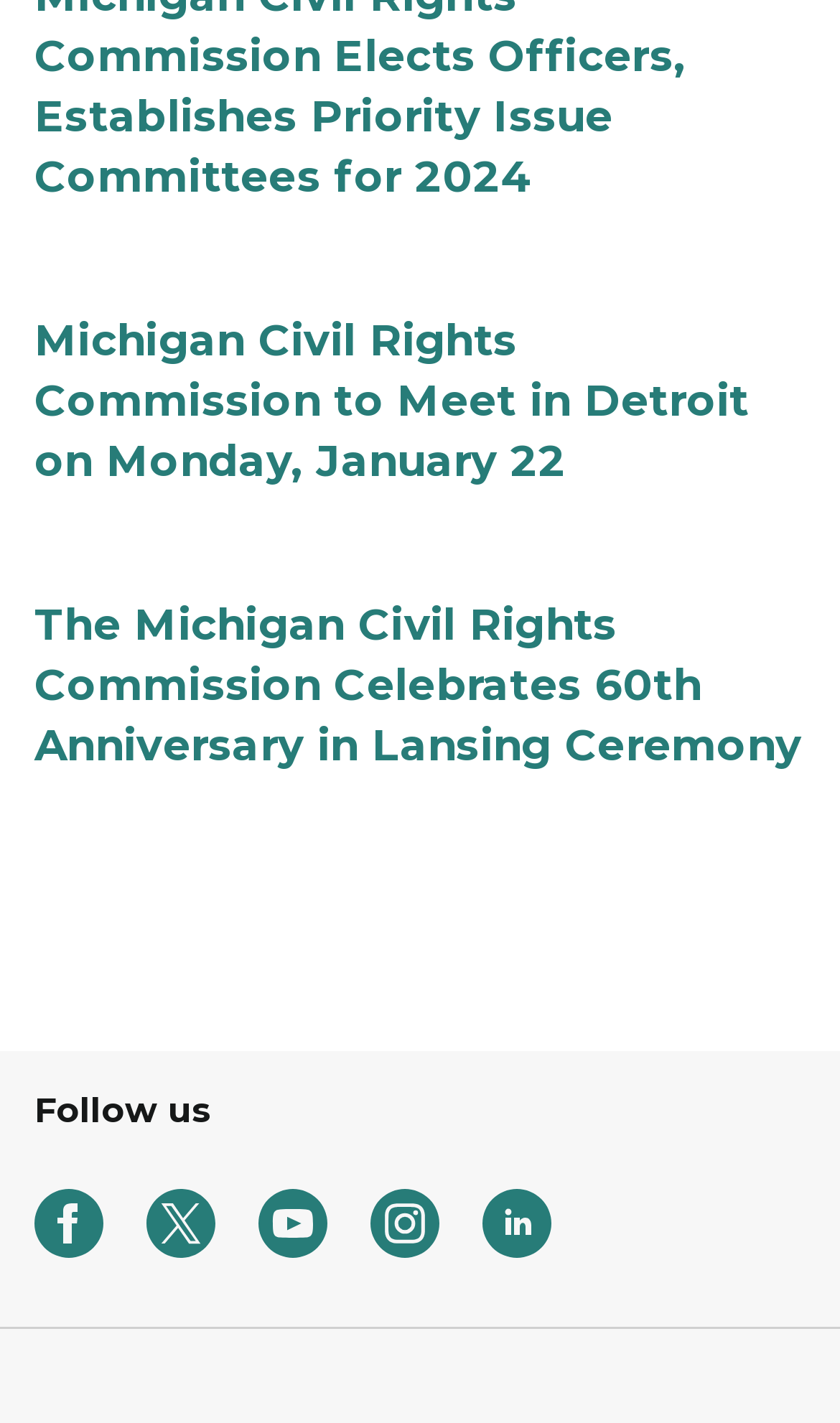How many articles are listed on the webpage?
Relying on the image, give a concise answer in one word or a brief phrase.

2